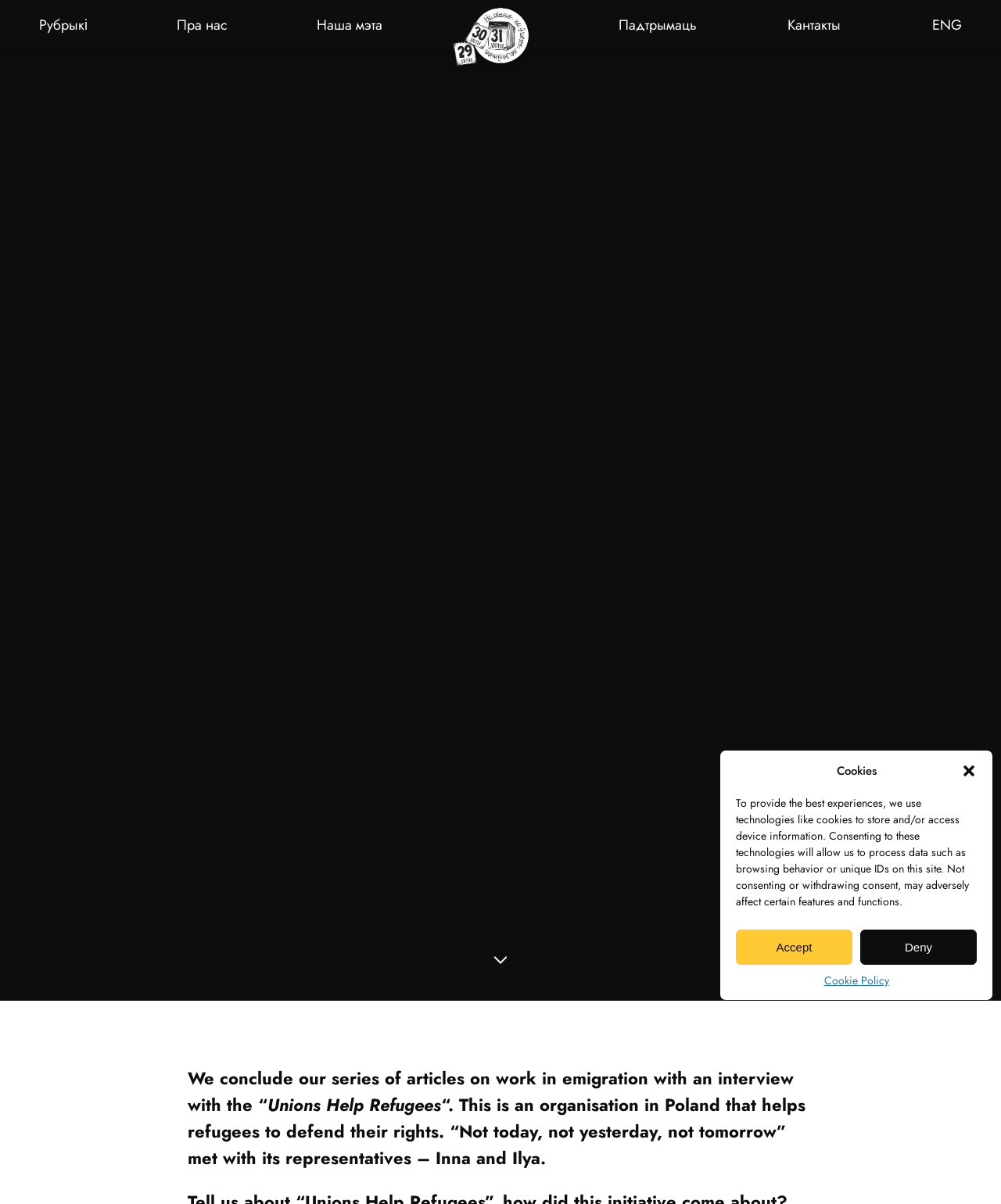Could you find the bounding box coordinates of the clickable area to complete this instruction: "Click CONTACT"?

None